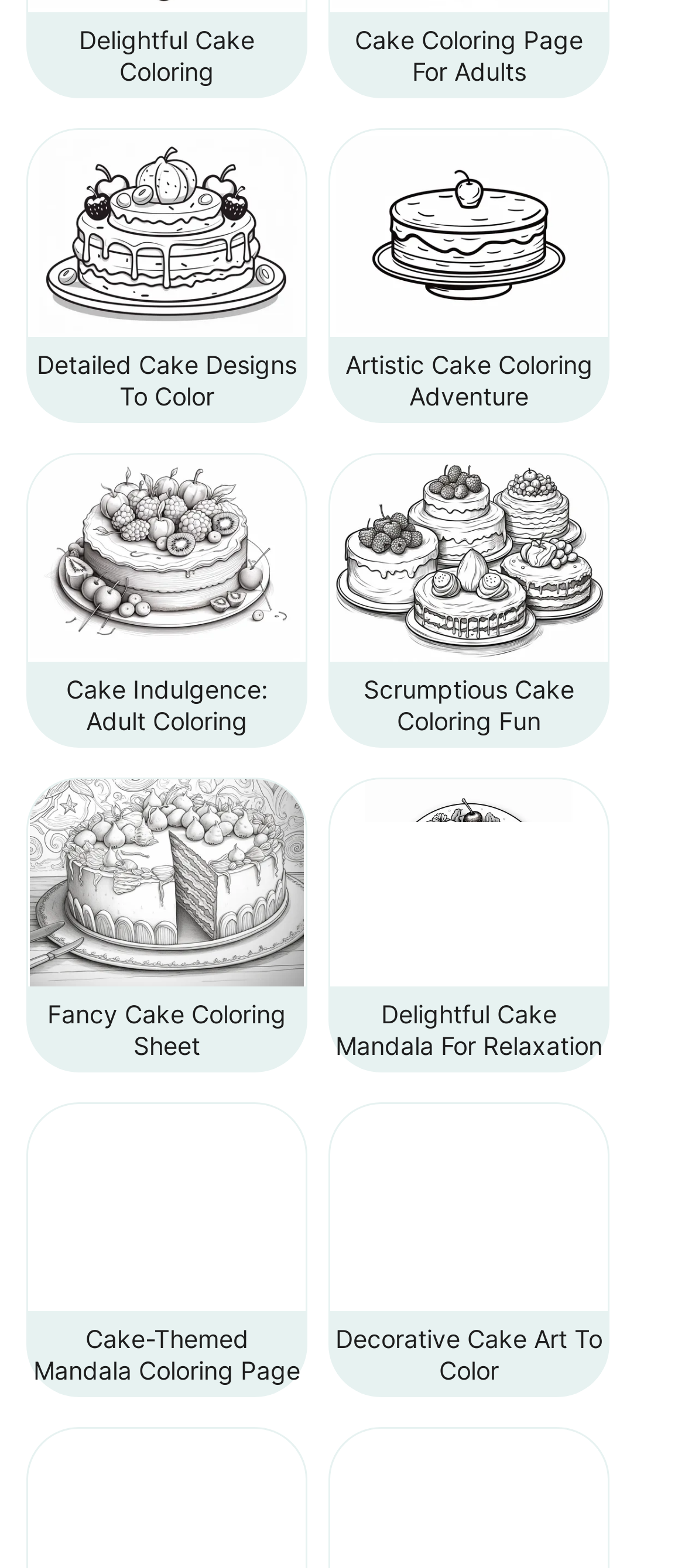Find the bounding box coordinates of the element to click in order to complete the given instruction: "Explore artistic cake coloring adventure."

[0.479, 0.082, 0.89, 0.275]